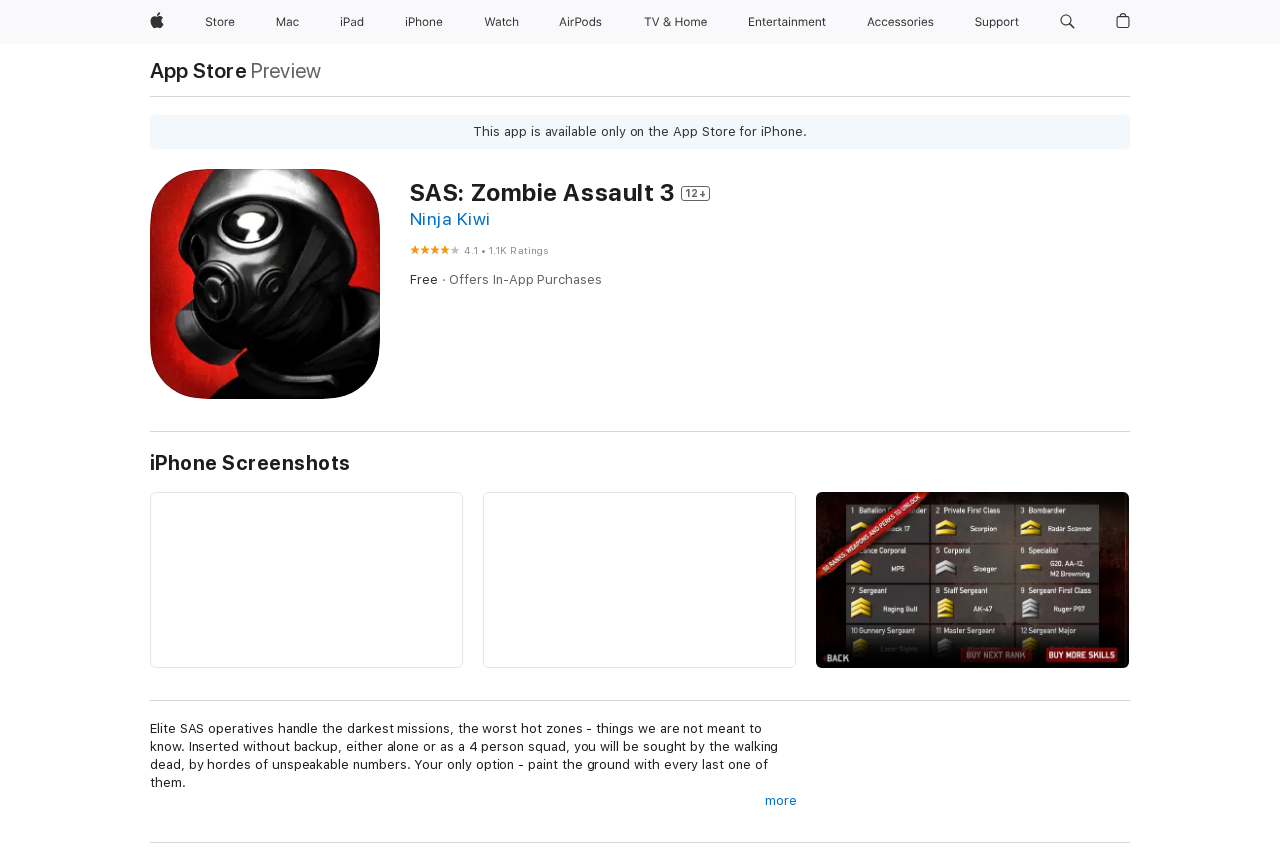Using the element description aria-label="TV and Home menu", predict the bounding box coordinates for the UI element. Provide the coordinates in (top-left x, top-left y, bottom-right x, bottom-right y) format with values ranging from 0 to 1.

[0.548, 0.0, 0.565, 0.051]